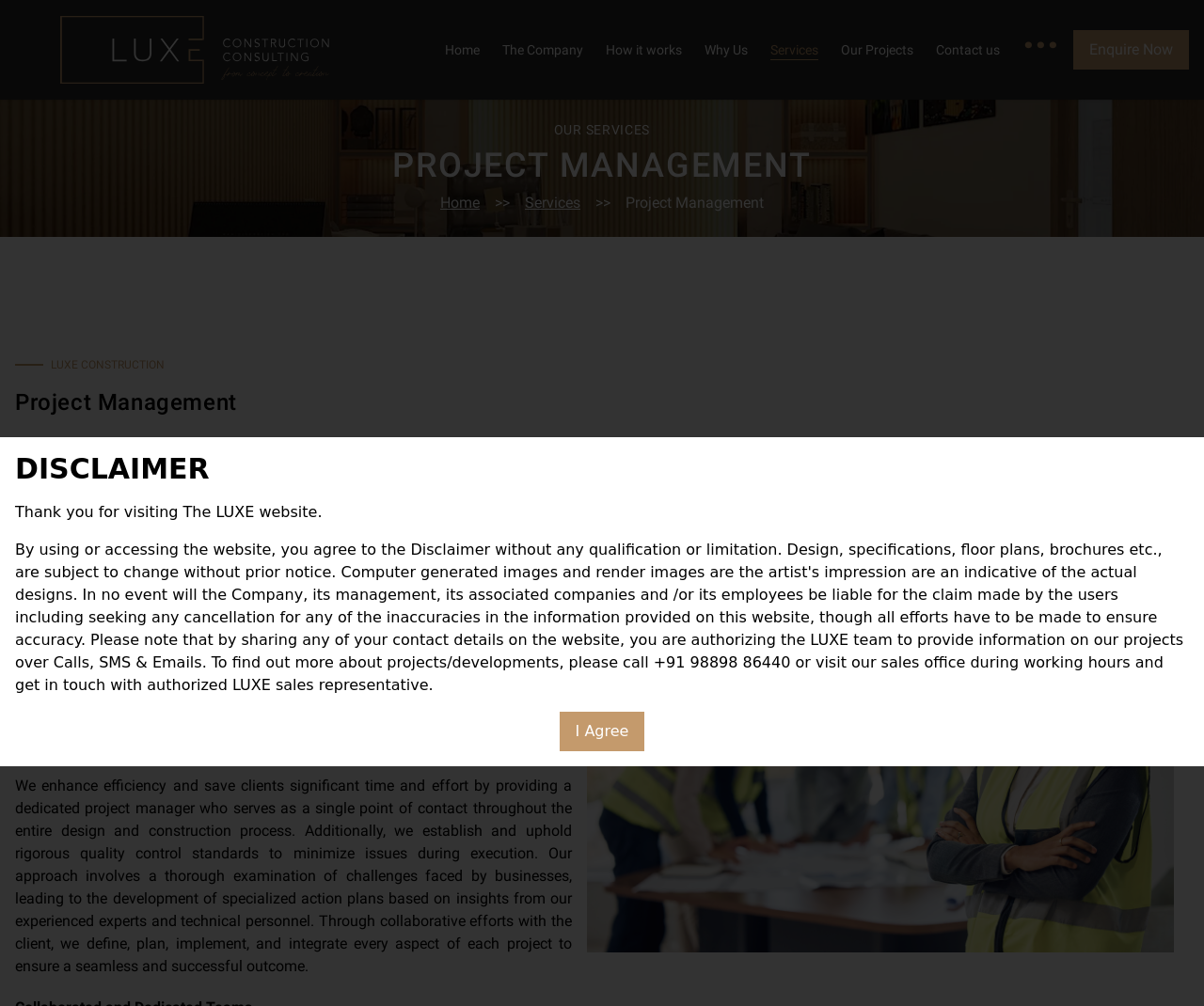Provide the bounding box coordinates in the format (top-left x, top-left y, bottom-right x, bottom-right y). All values are floating point numbers between 0 and 1. Determine the bounding box coordinate of the UI element described as: The Company

[0.417, 0.042, 0.484, 0.057]